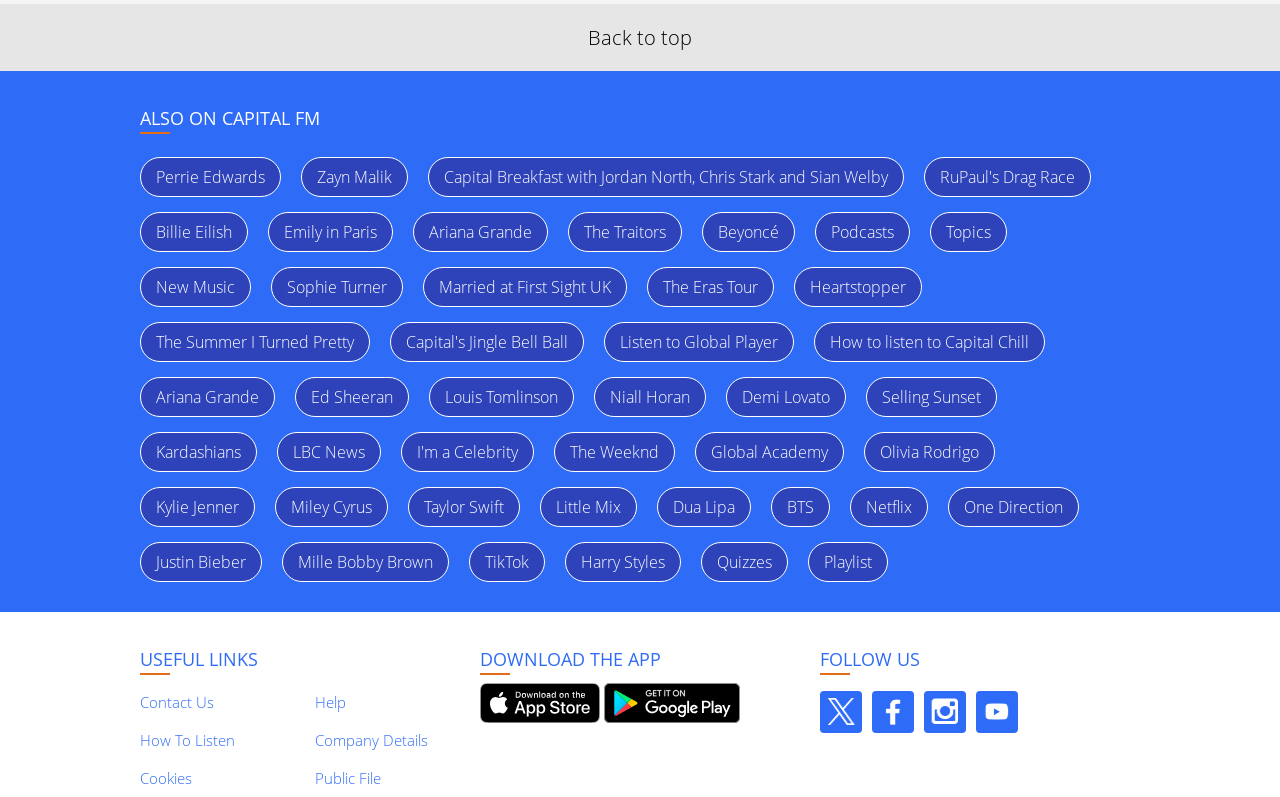Answer succinctly with a single word or phrase:
How many links are there on the webpage?

410